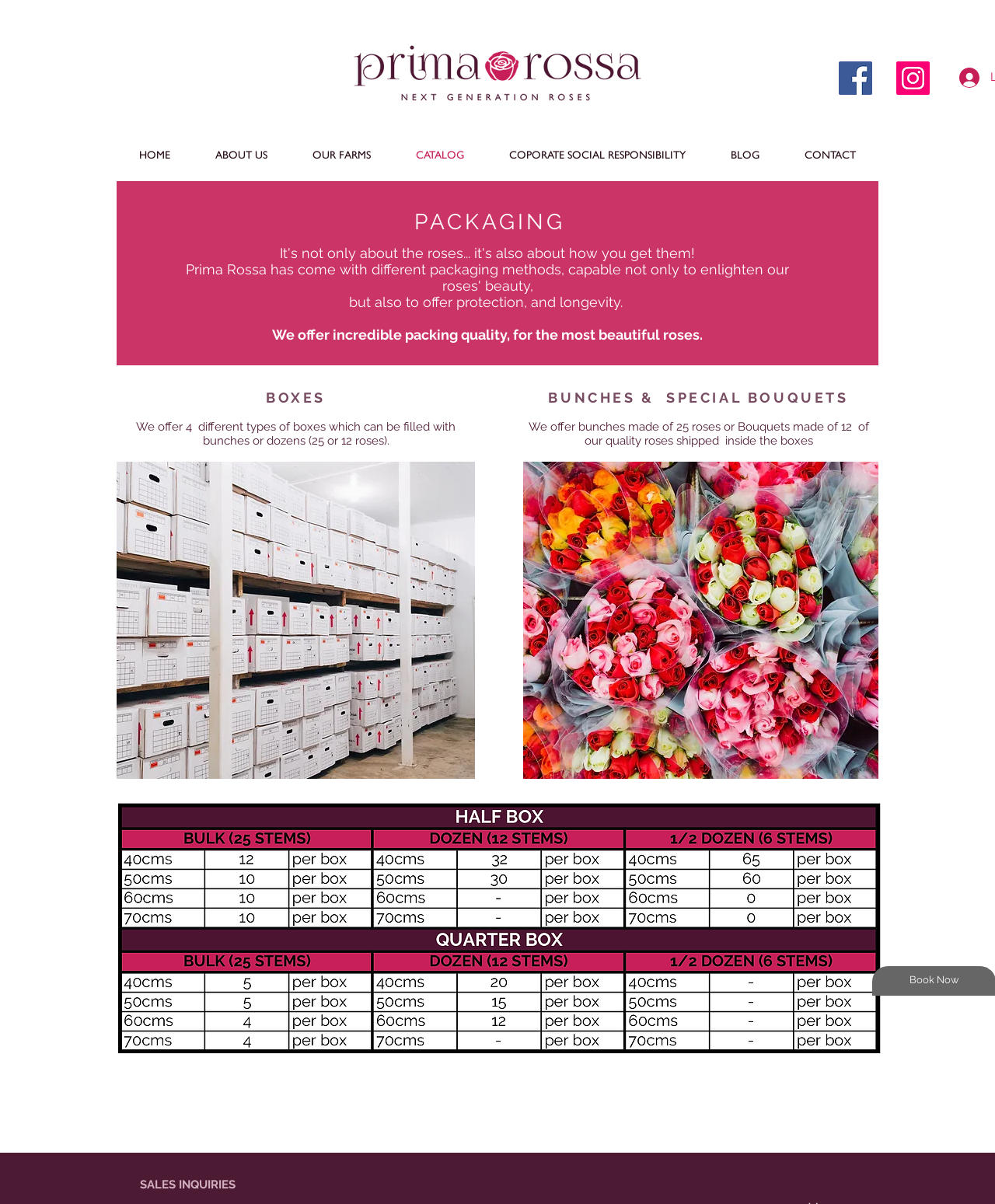Please respond to the question with a concise word or phrase:
How many types of boxes are offered?

4